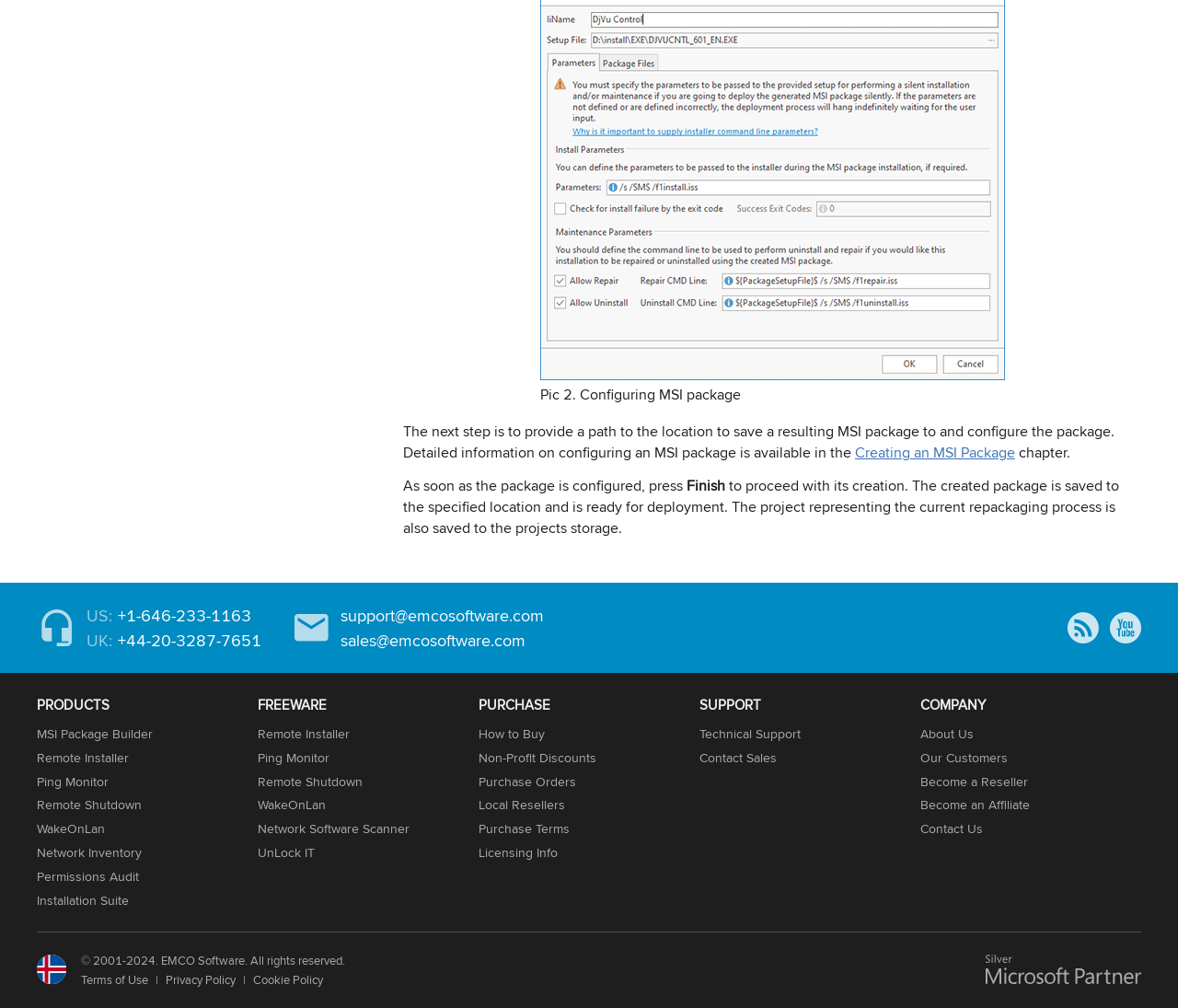Using the provided element description, identify the bounding box coordinates as (top-left x, top-left y, bottom-right x, bottom-right y). Ensure all values are between 0 and 1. Description: Cookie Policy

[0.215, 0.964, 0.274, 0.98]